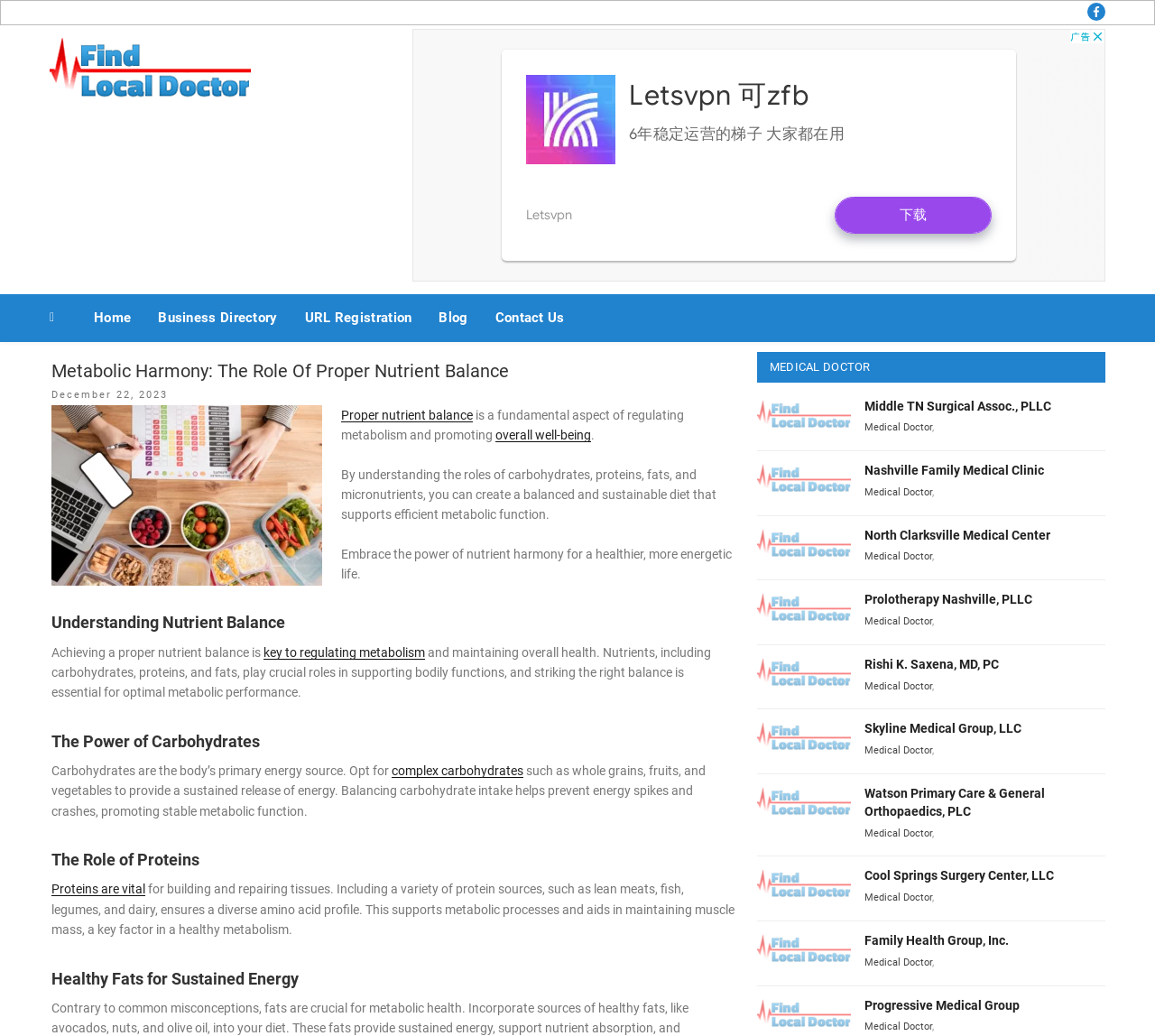Using the given element description, provide the bounding box coordinates (top-left x, top-left y, bottom-right x, bottom-right y) for the corresponding UI element in the screenshot: Medical Doctor

[0.748, 0.798, 0.807, 0.81]